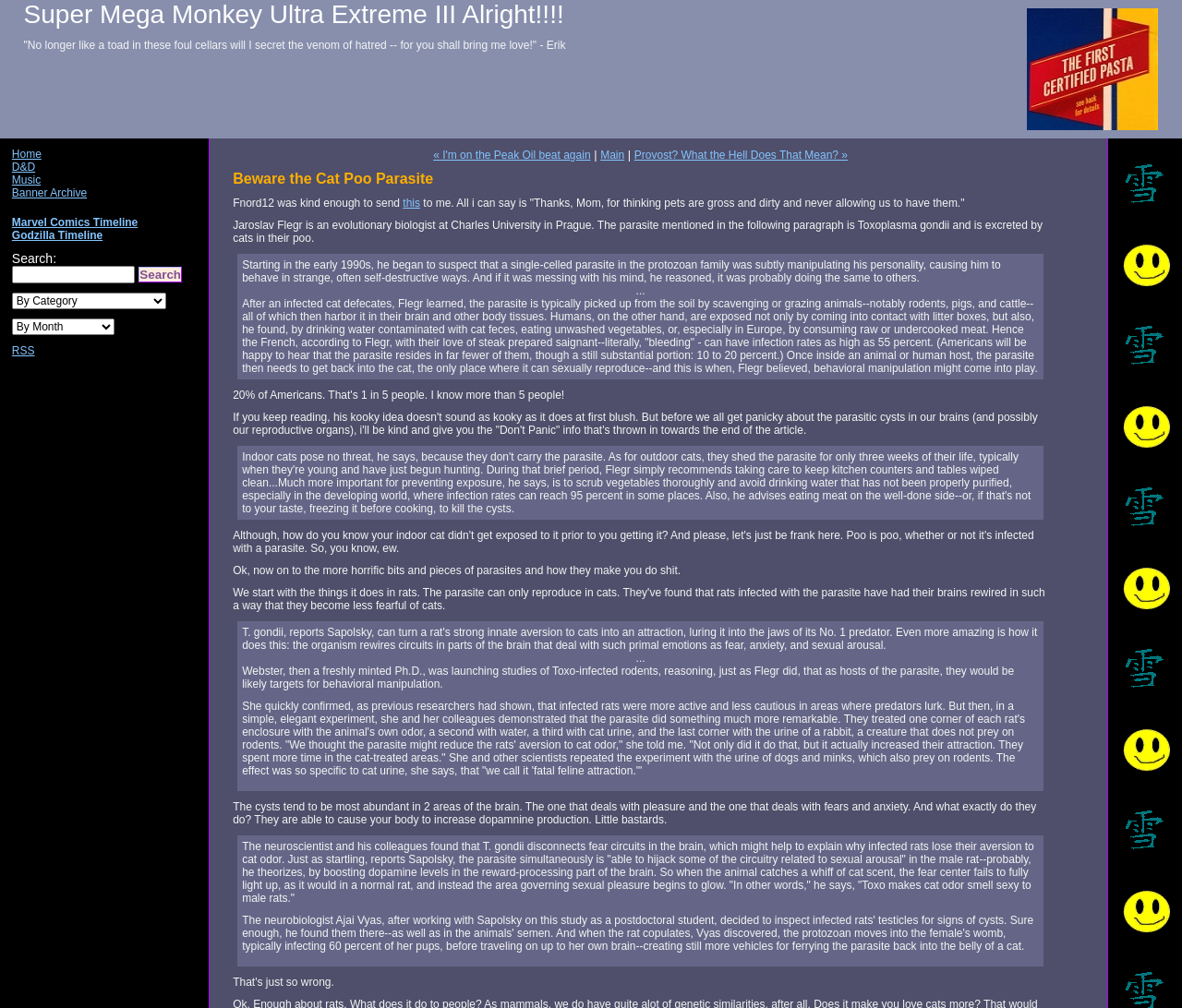Please answer the following question as detailed as possible based on the image: 
What is the result of the parasite on dopamine production?

The question asks for the result of the parasite on dopamine production. After carefully reading the webpage content, I found that the parasite is able to cause the body to increase dopamine production, which is related to the reward-processing part of the brain.